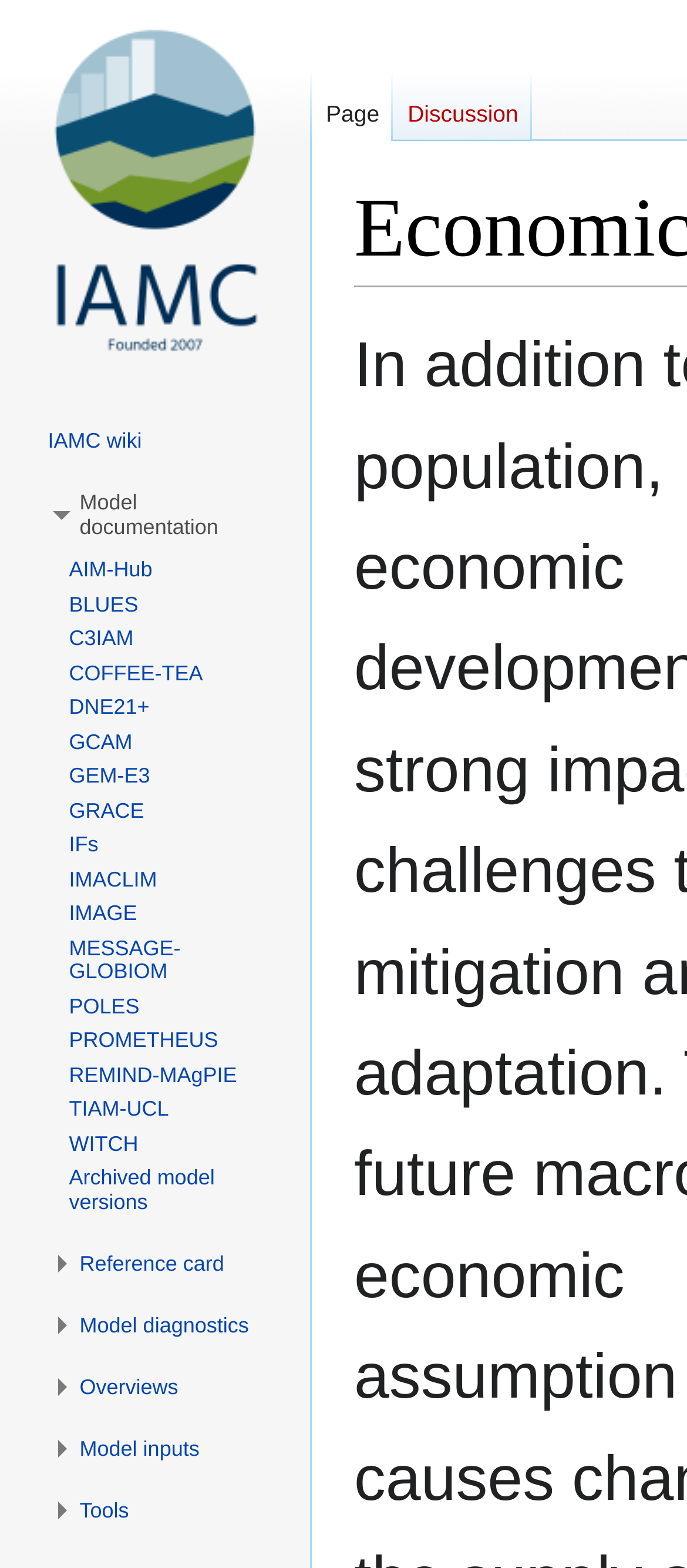Please identify the bounding box coordinates of where to click in order to follow the instruction: "Visit the main page".

[0.021, 0.0, 0.431, 0.243]